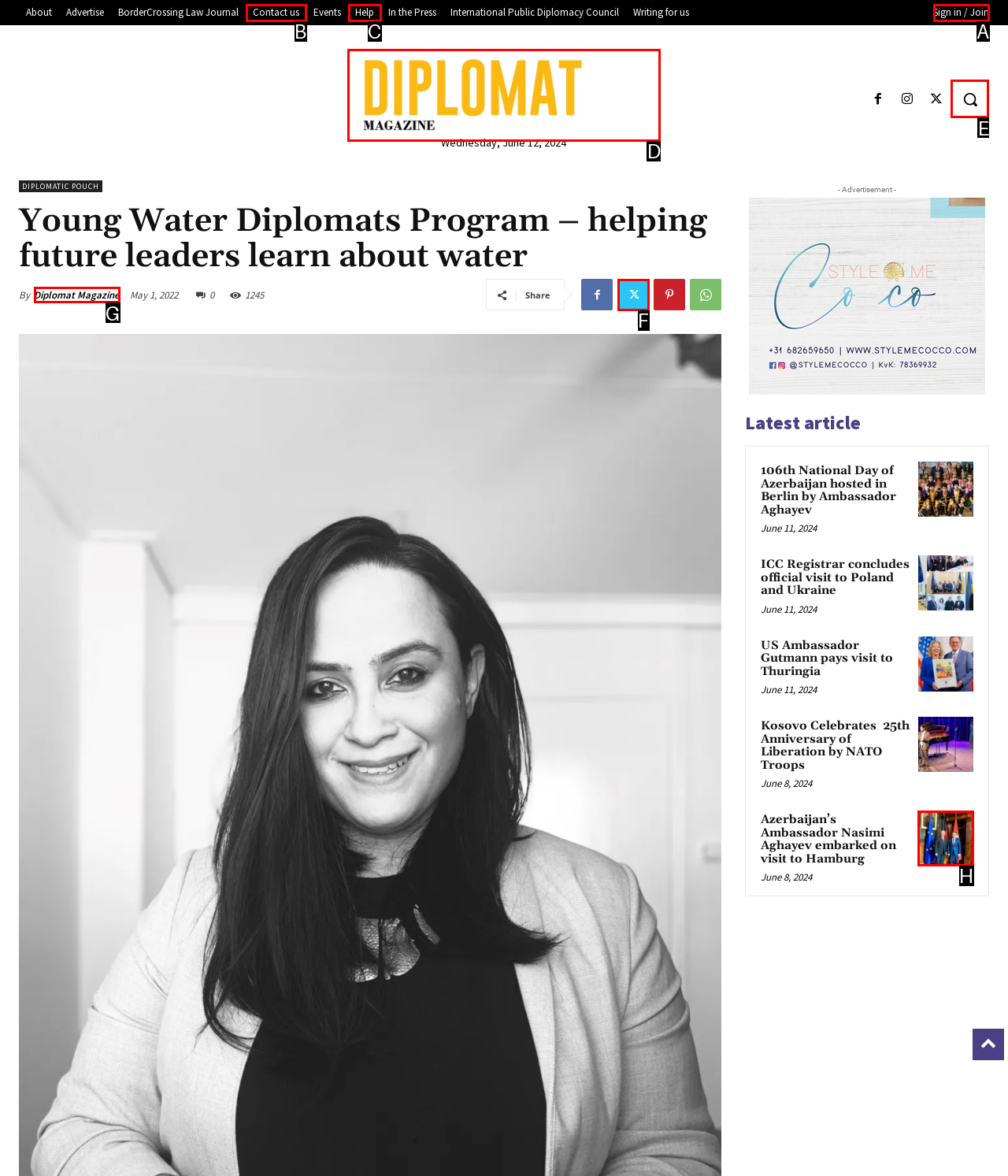Match the HTML element to the description: Twitter. Respond with the letter of the correct option directly.

F